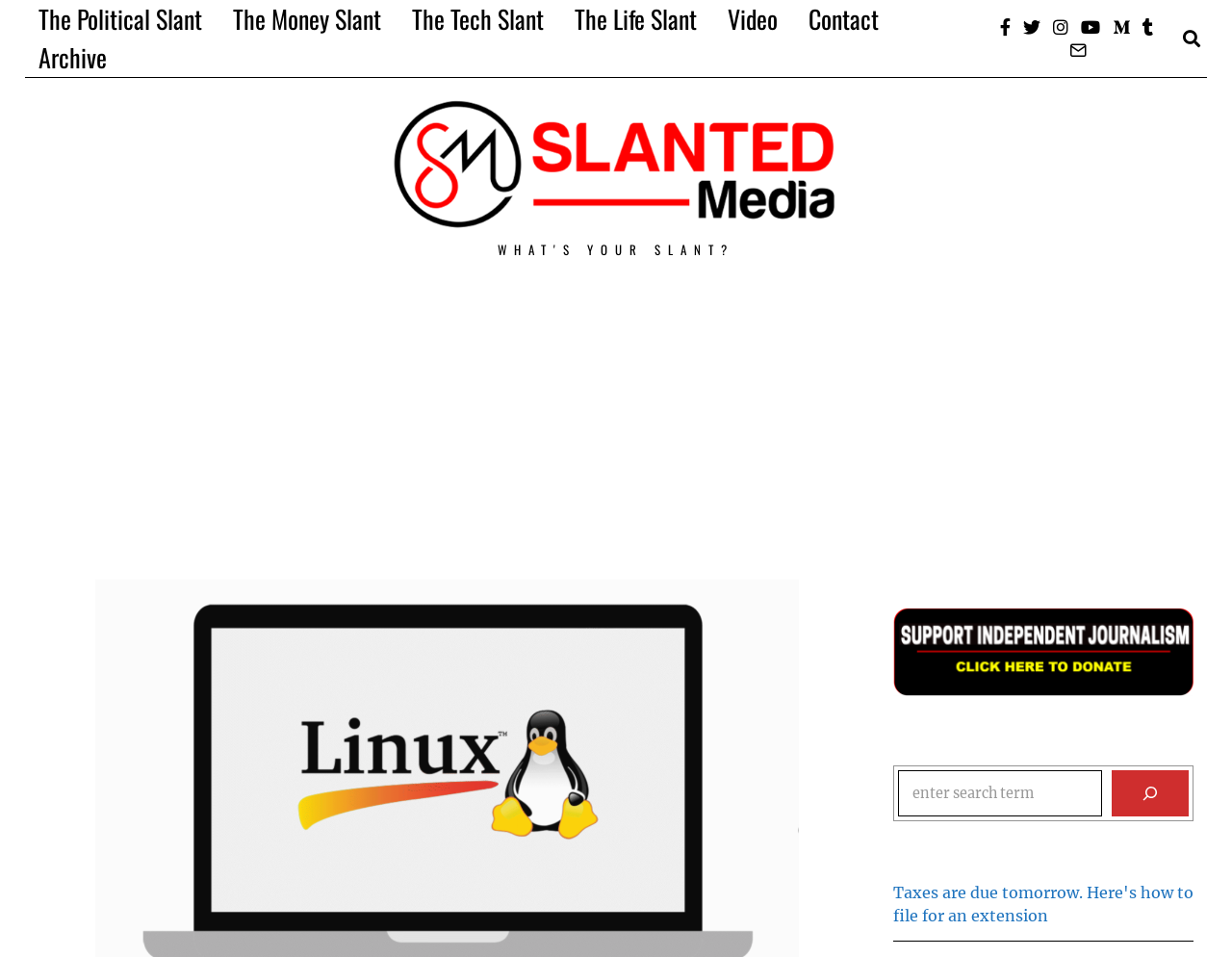Please determine the bounding box coordinates of the section I need to click to accomplish this instruction: "Donate to the website".

[0.725, 0.669, 0.969, 0.689]